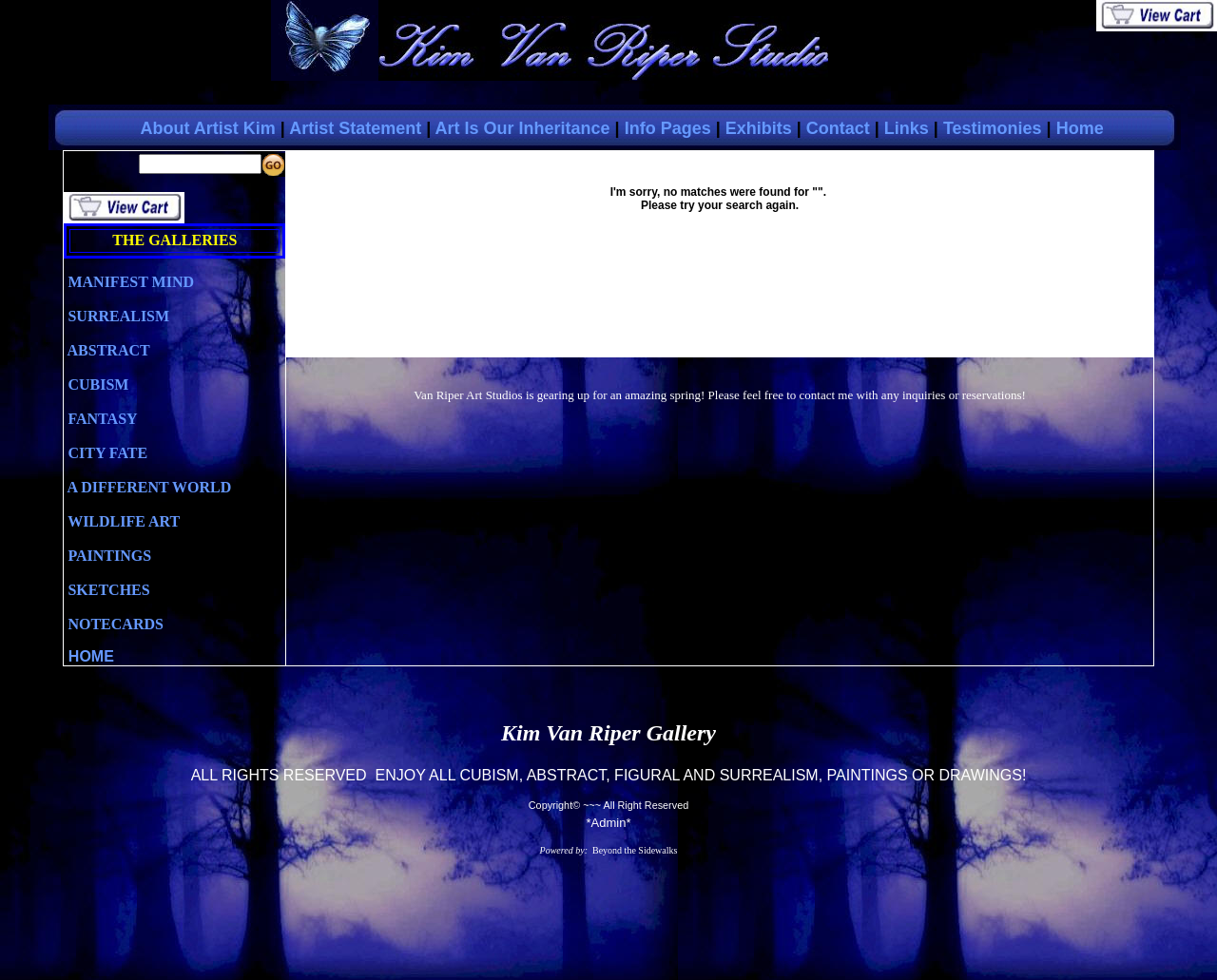Identify the bounding box coordinates of the element to click to follow this instruction: 'read about 'cbd gummies 2 5thc cbd''. Ensure the coordinates are four float values between 0 and 1, provided as [left, top, right, bottom].

None